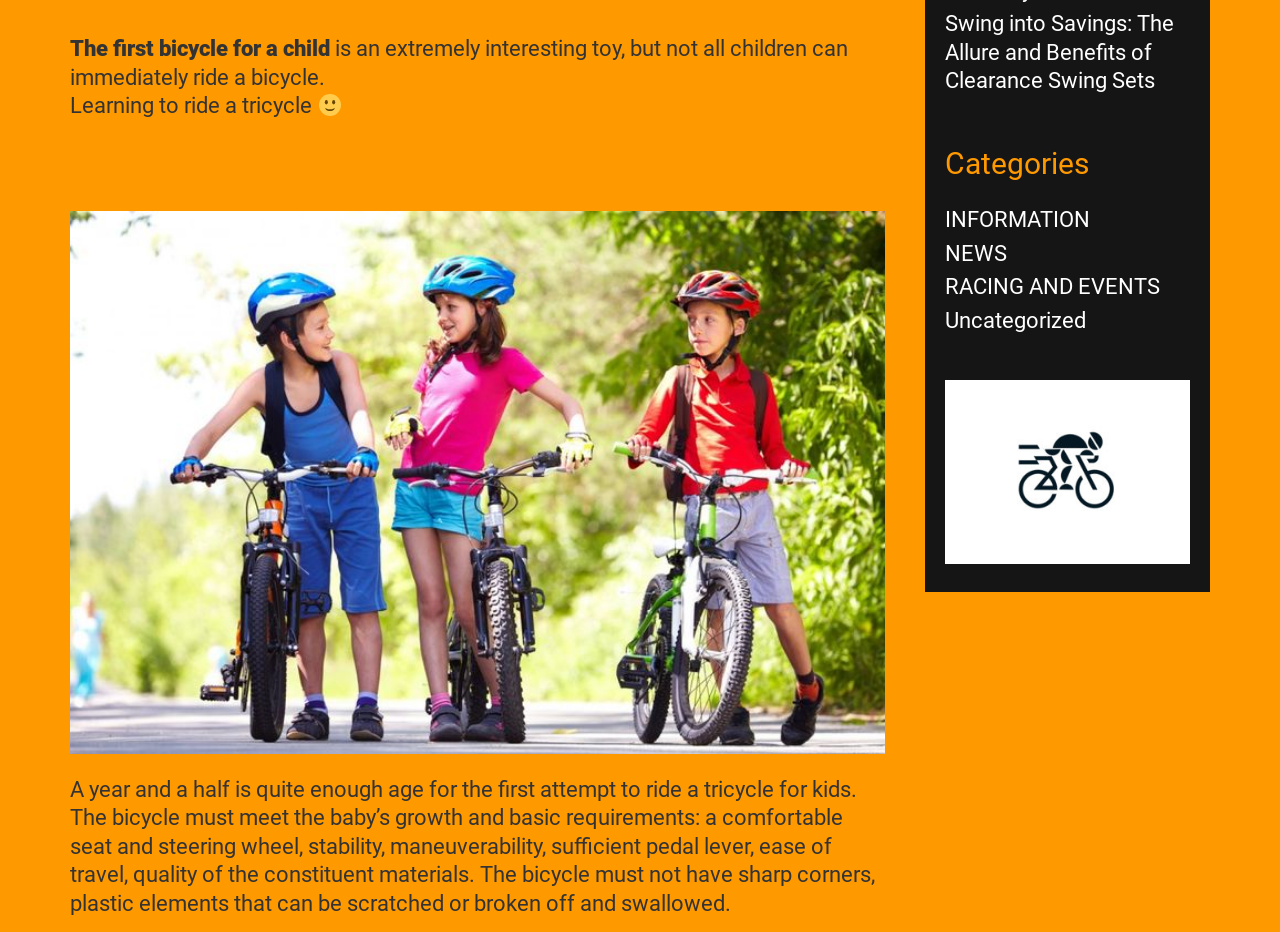Using the element description: "RACING AND EVENTS", determine the bounding box coordinates for the specified UI element. The coordinates should be four float numbers between 0 and 1, [left, top, right, bottom].

[0.738, 0.294, 0.906, 0.321]